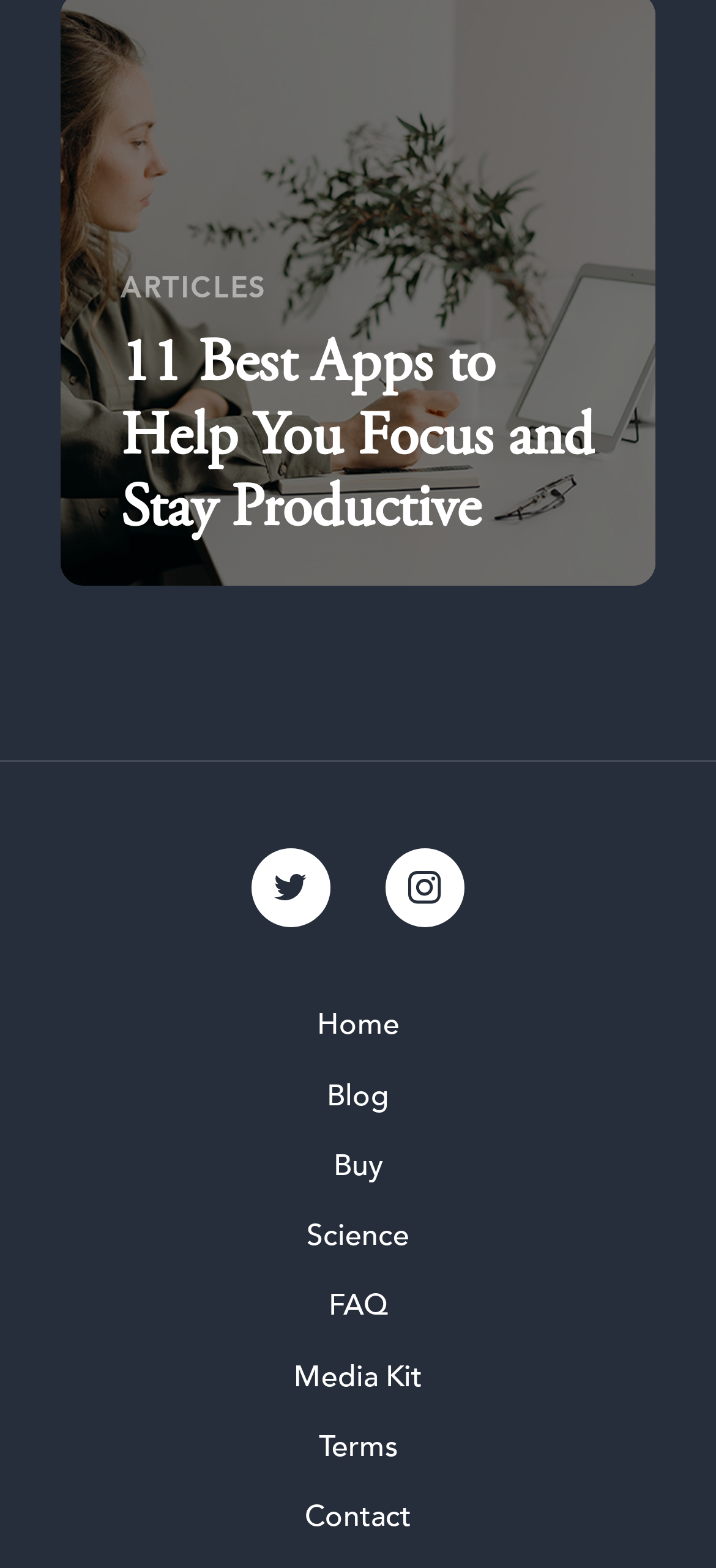Identify the bounding box coordinates of the clickable region to carry out the given instruction: "Learn about the science behind Pzizz".

[0.013, 0.767, 0.987, 0.812]